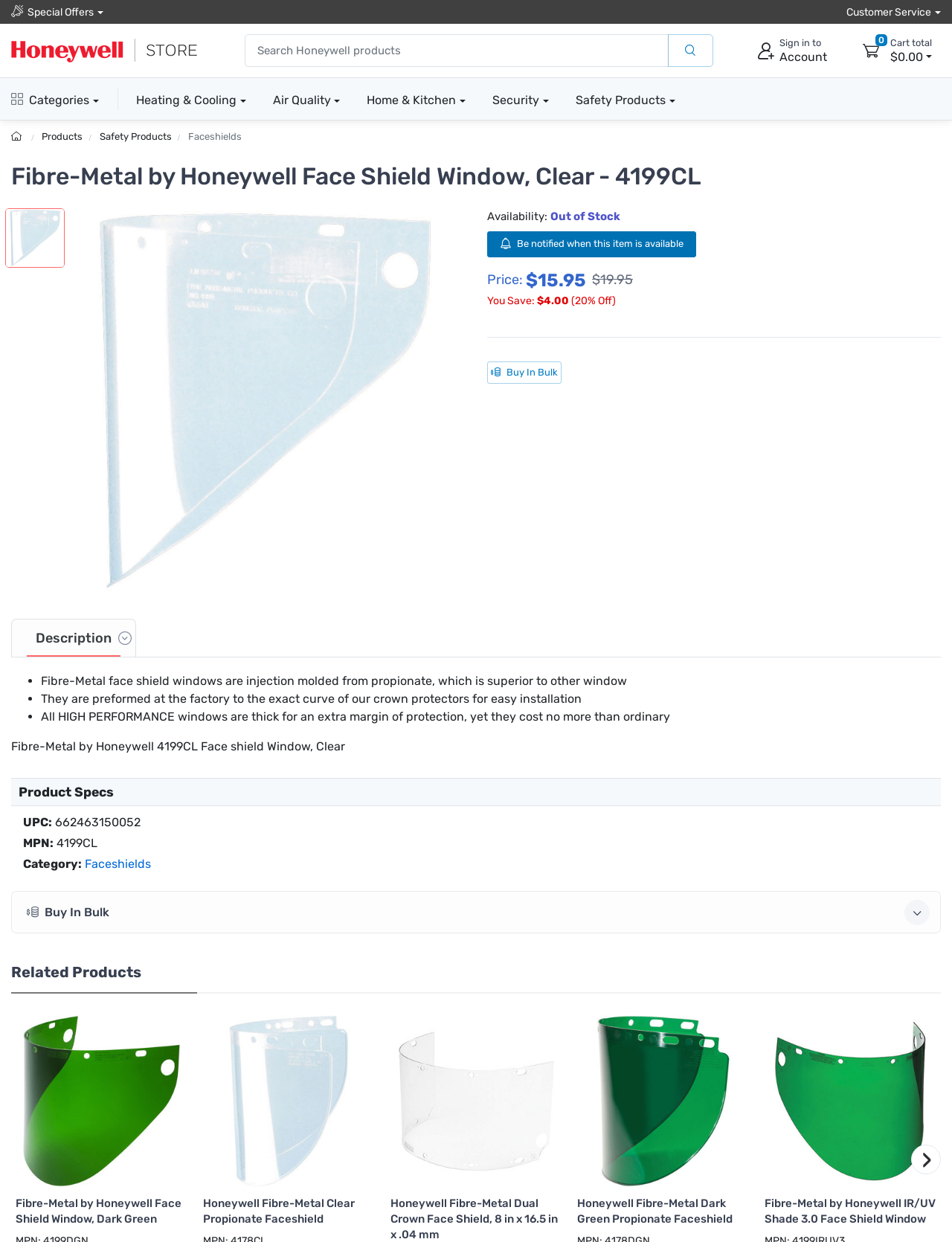Please identify the coordinates of the bounding box that should be clicked to fulfill this instruction: "Click on 'Send'".

None